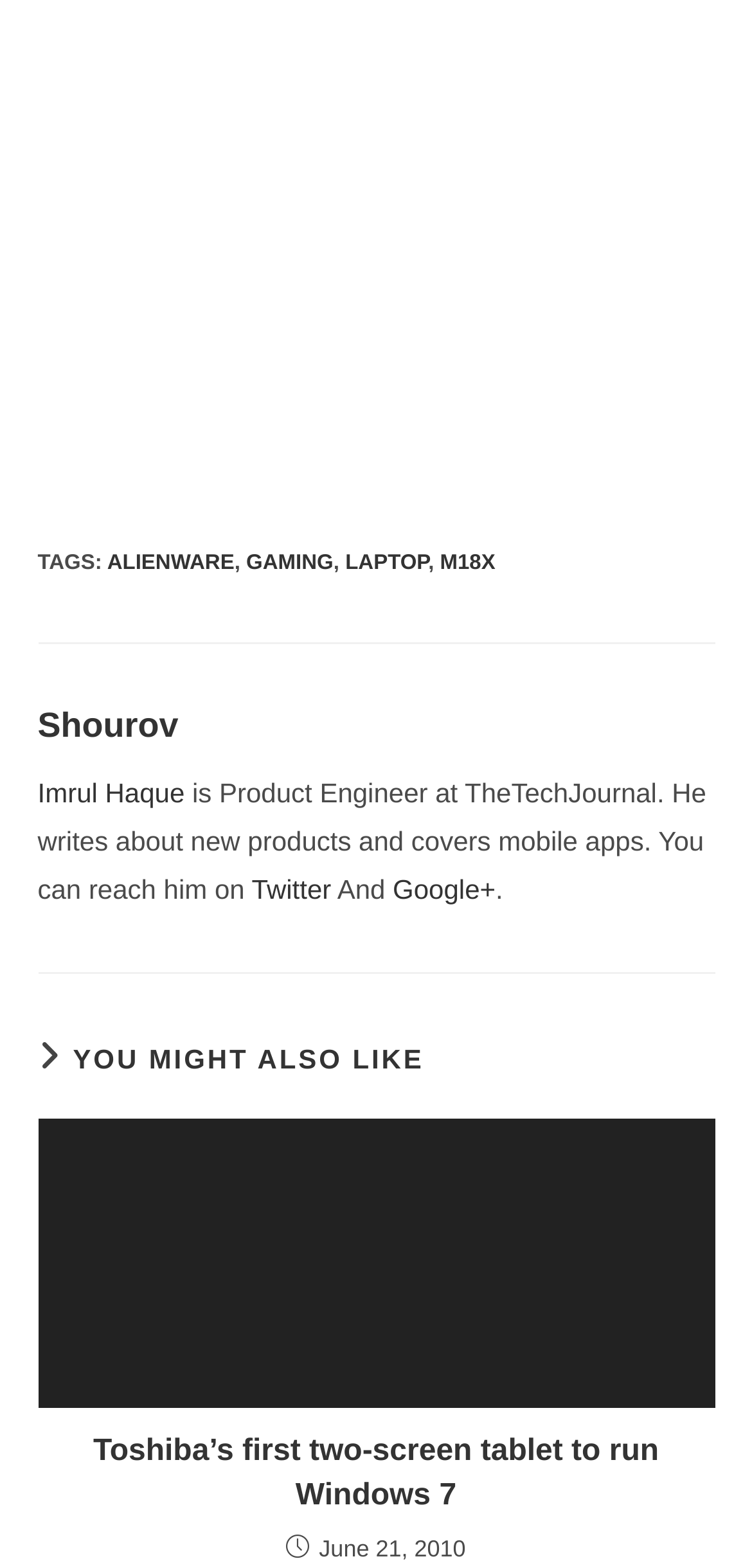Find the bounding box coordinates for the area you need to click to carry out the instruction: "Follow Shourov on Twitter". The coordinates should be four float numbers between 0 and 1, indicated as [left, top, right, bottom].

[0.335, 0.557, 0.44, 0.577]